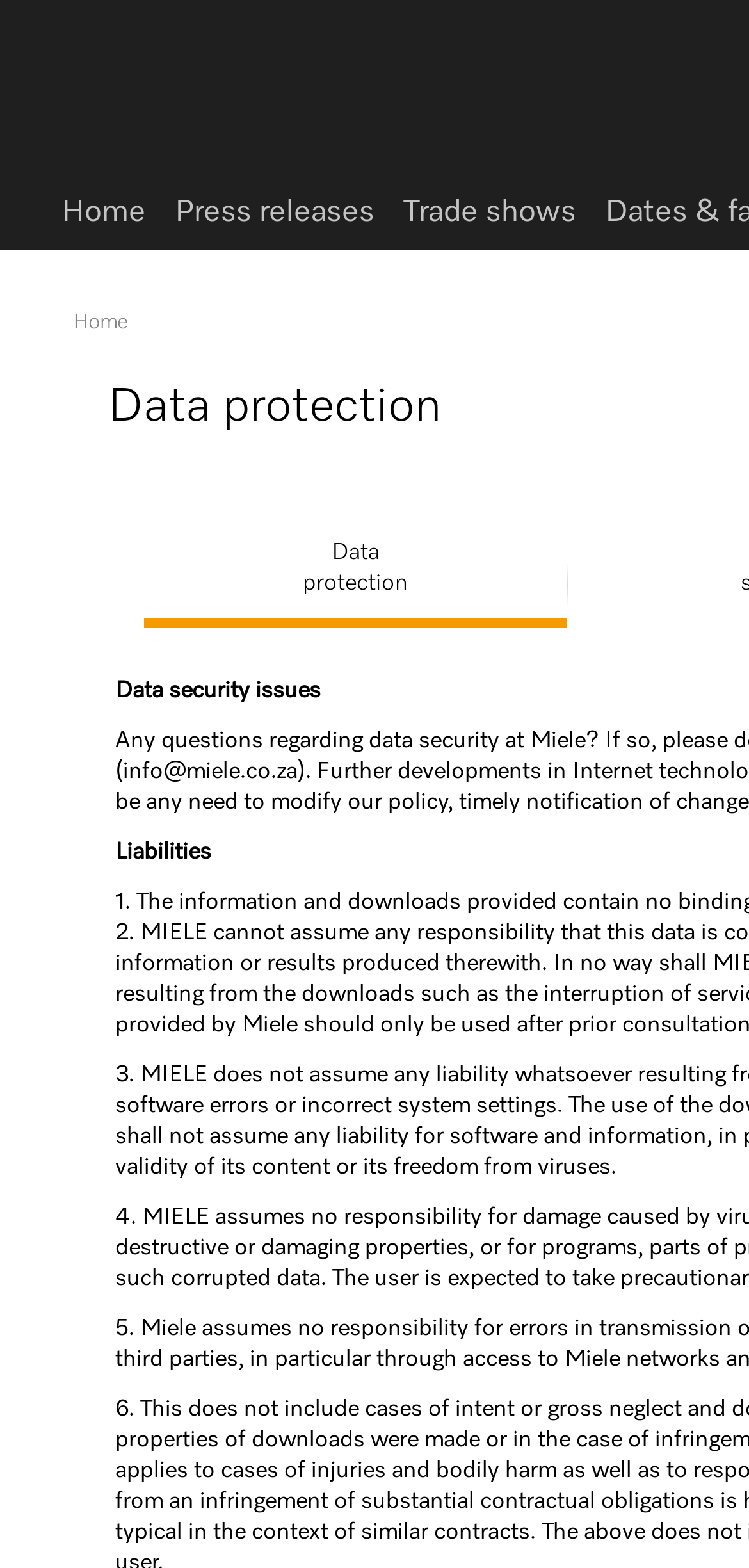Please locate the UI element described by "Home" and provide its bounding box coordinates.

[0.082, 0.196, 0.192, 0.216]